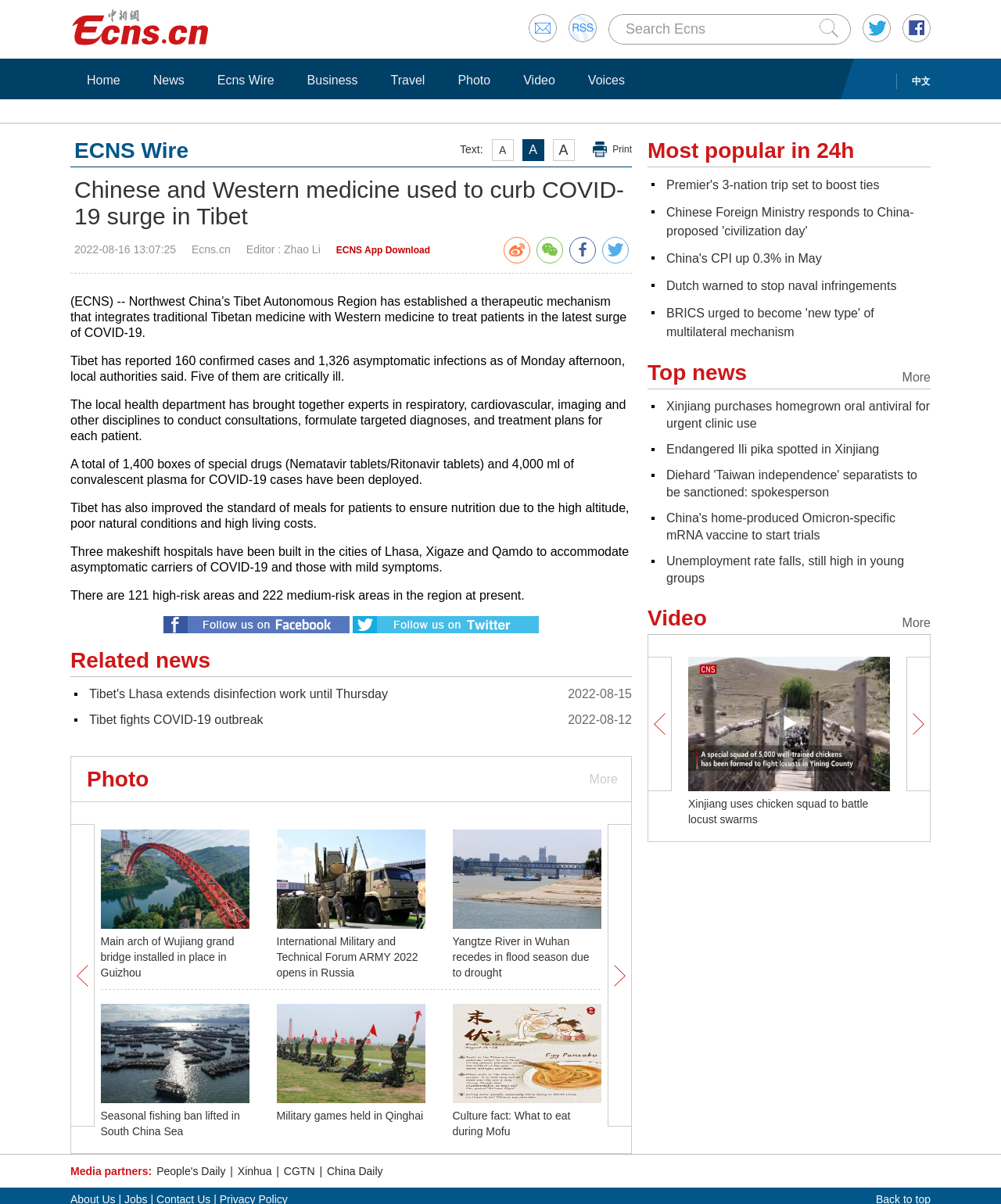Can you find the bounding box coordinates for the element to click on to achieve the instruction: "Go to Home page"?

[0.078, 0.06, 0.129, 0.073]